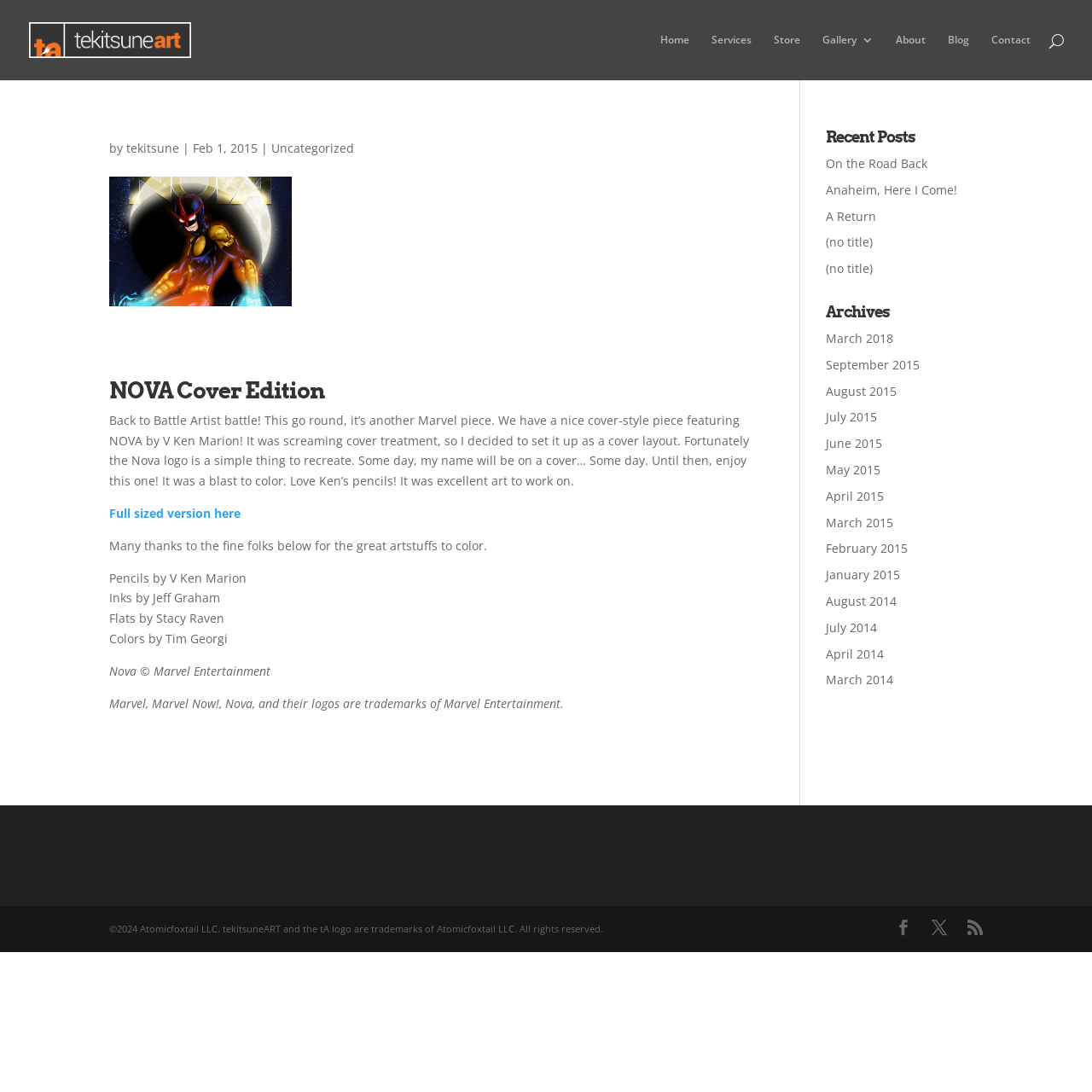Please provide a brief answer to the following inquiry using a single word or phrase:
What is the category of the blog post?

Uncategorized